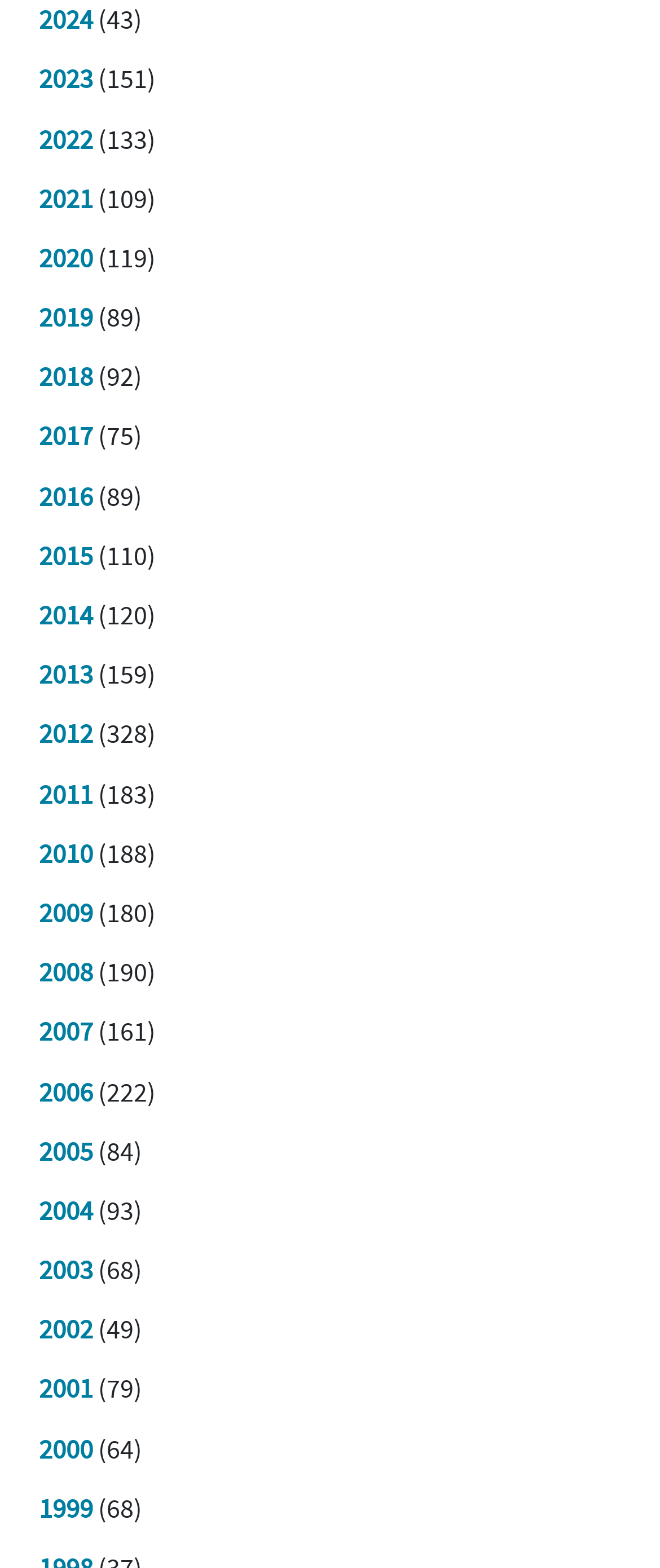What are the years listed on the webpage?
Based on the image, give a one-word or short phrase answer.

2000-2024